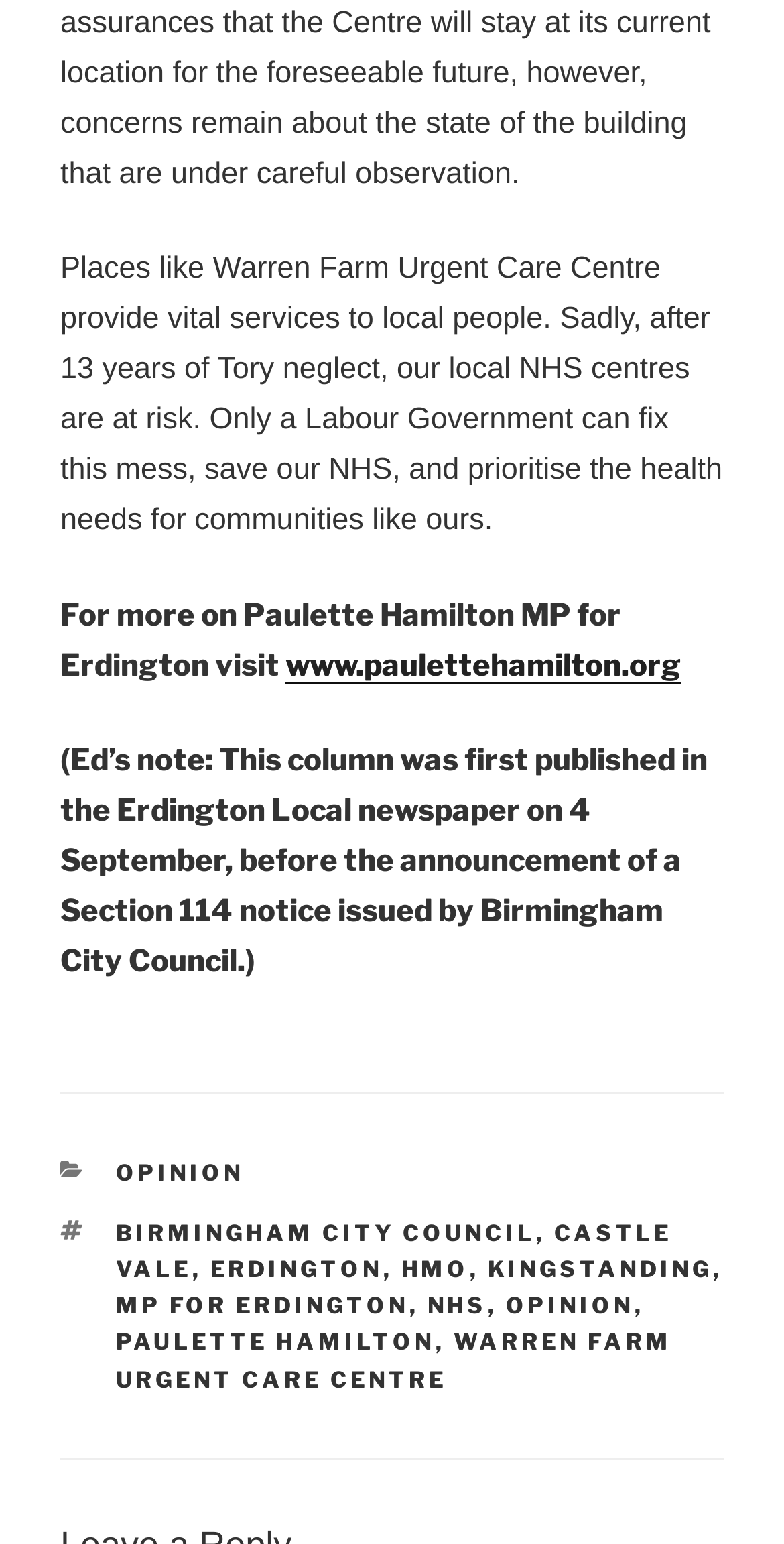Reply to the question with a single word or phrase:
What is the category of the article?

OPINION